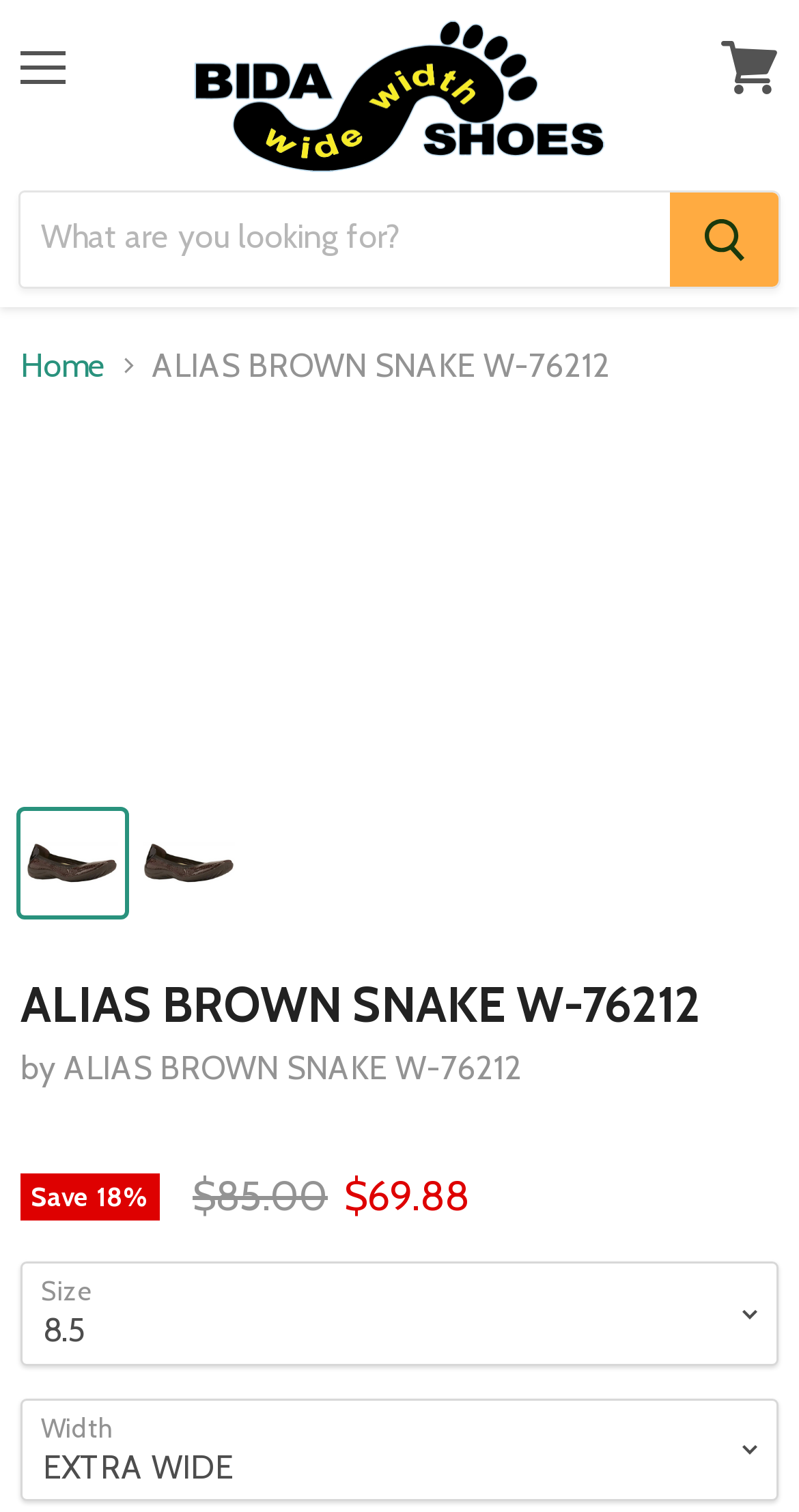Please identify the primary heading on the webpage and return its text.

ALIAS BROWN SNAKE W-76212